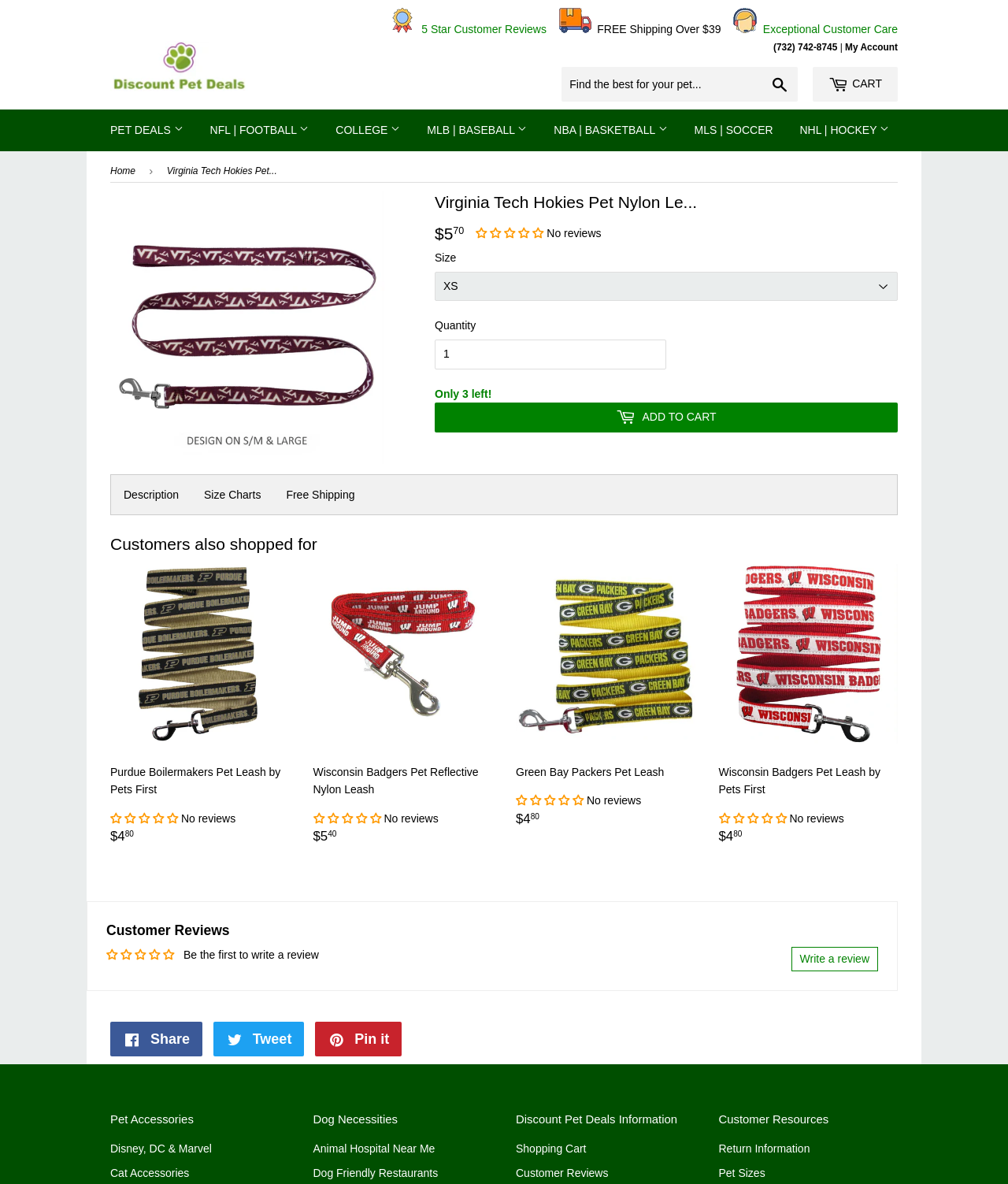Use a single word or phrase to respond to the question:
What is the price of the Virginia Tech Hokies Pet Nylon Leash?

$5.70